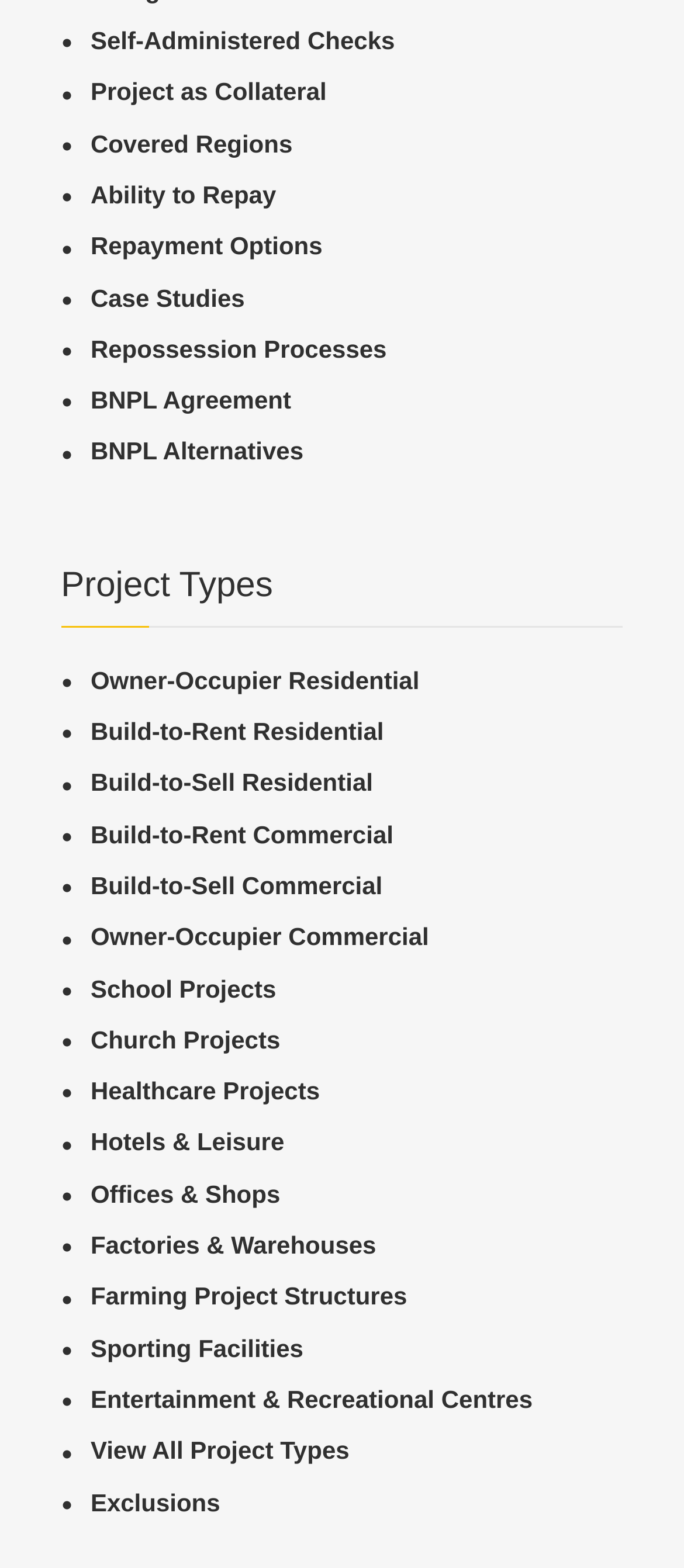Please locate the bounding box coordinates for the element that should be clicked to achieve the following instruction: "Explore Project Types". Ensure the coordinates are given as four float numbers between 0 and 1, i.e., [left, top, right, bottom].

[0.089, 0.365, 0.911, 0.382]